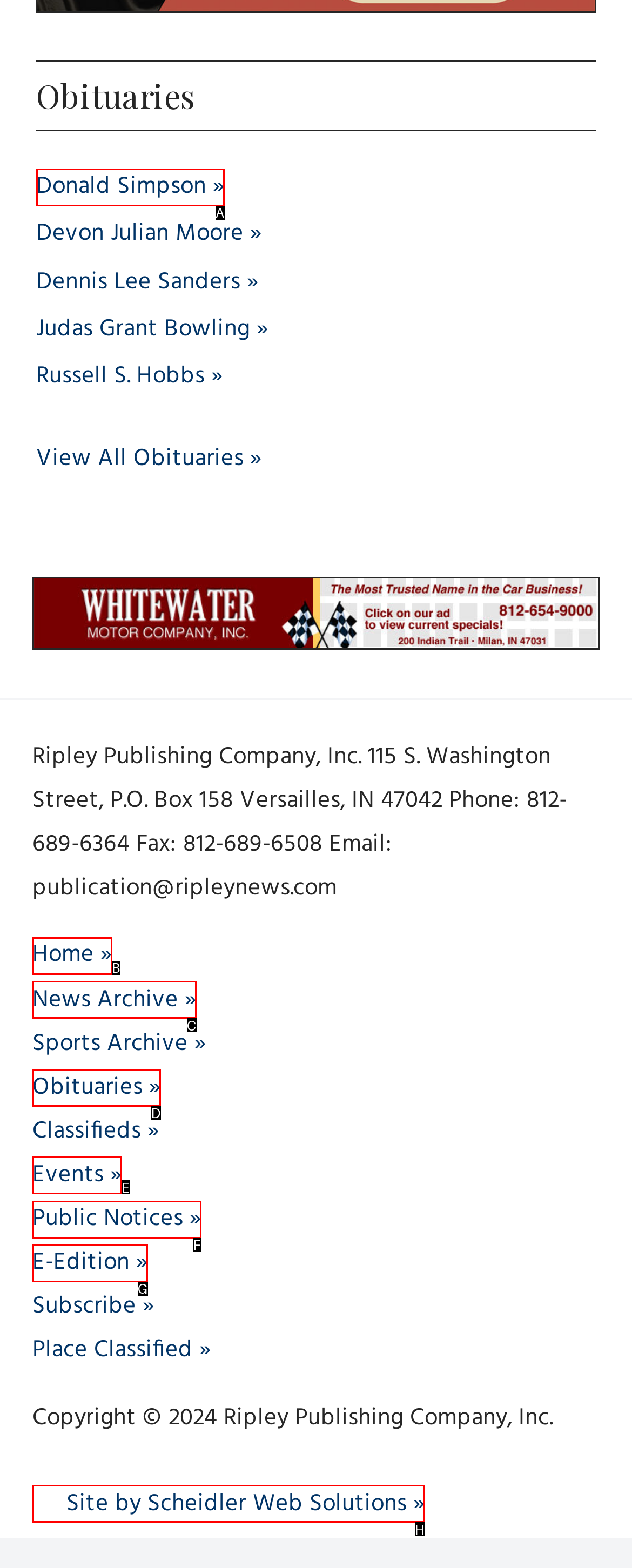Identify the matching UI element based on the description: Site by Scheidler Web Solutions
Reply with the letter from the available choices.

H